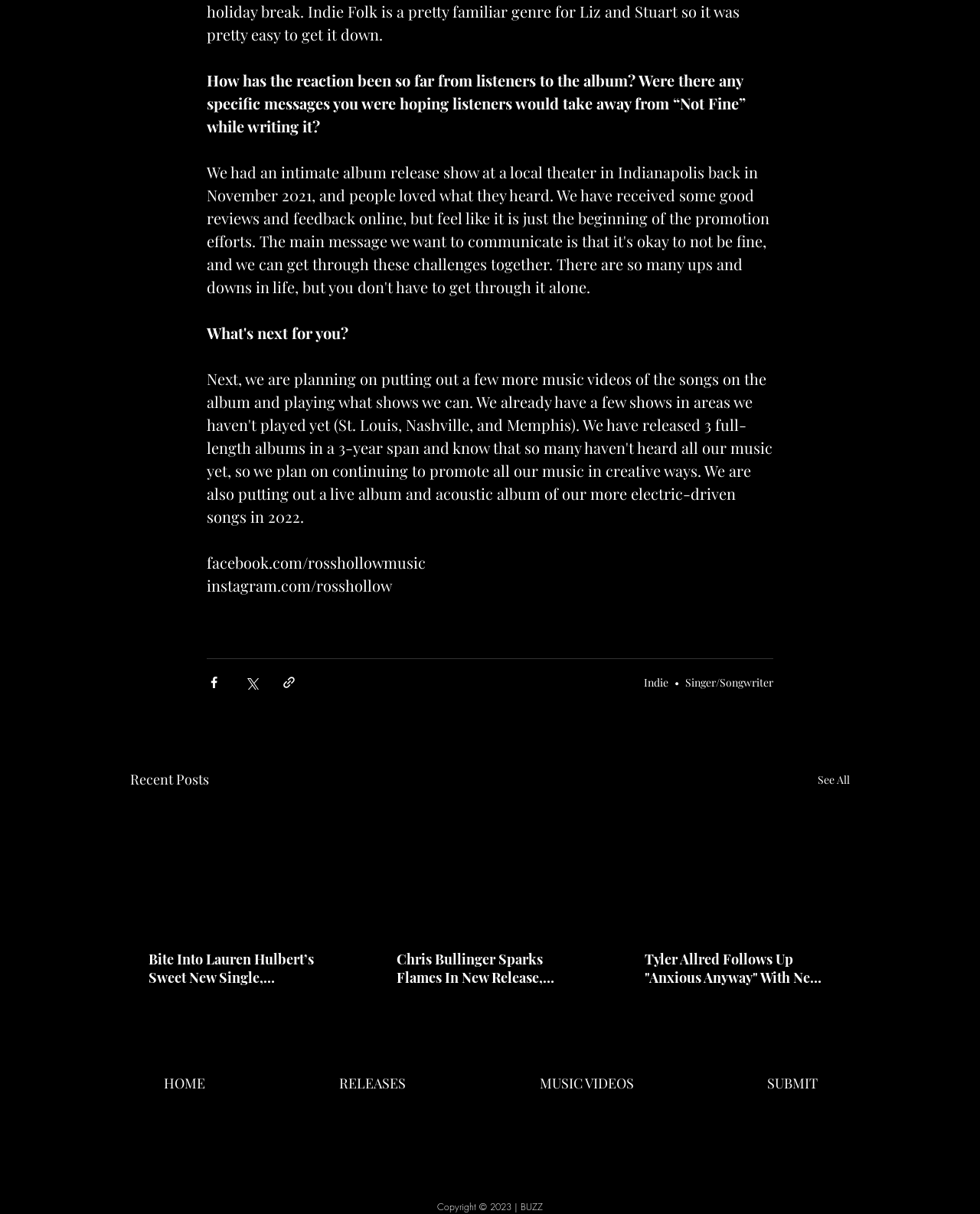What social media platforms are linked in the Social Bar? Using the information from the screenshot, answer with a single word or phrase.

Instagram, Spotify, Facebook, Youtube